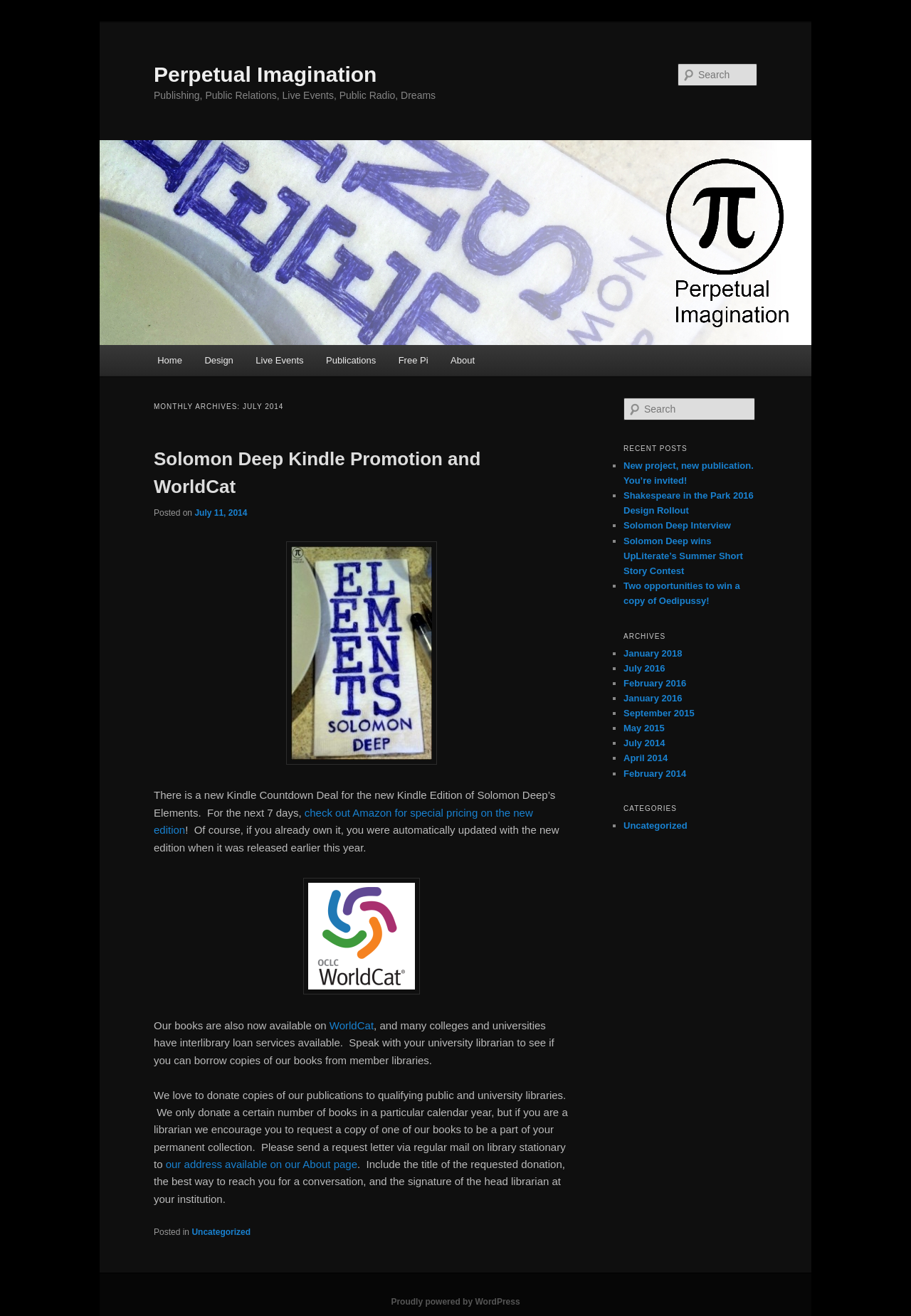Give a short answer to this question using one word or a phrase:
How many recent posts are listed?

5